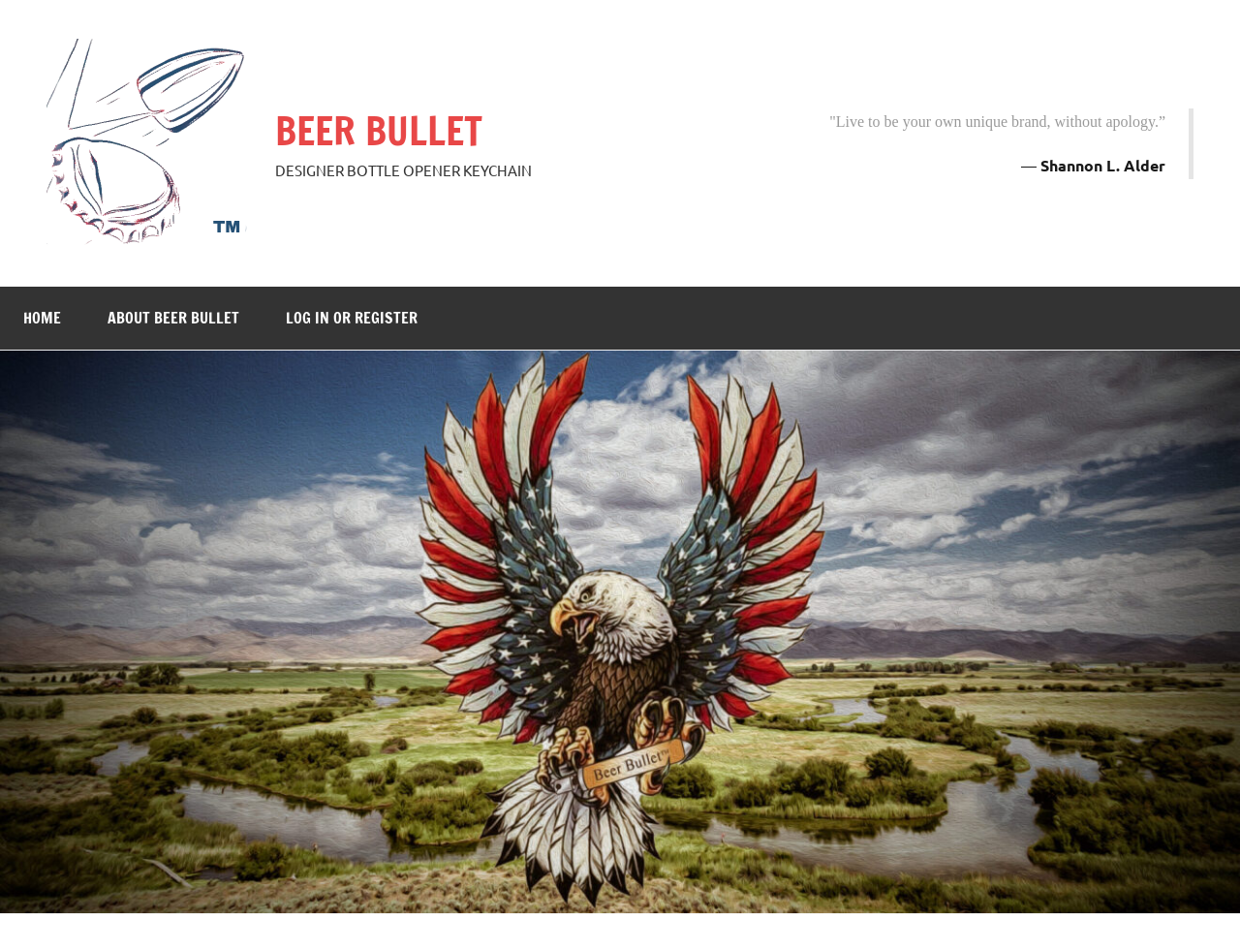Can you find and provide the title of the webpage?

Beer Bullet Novelty Metal Bottle Opener Keychain